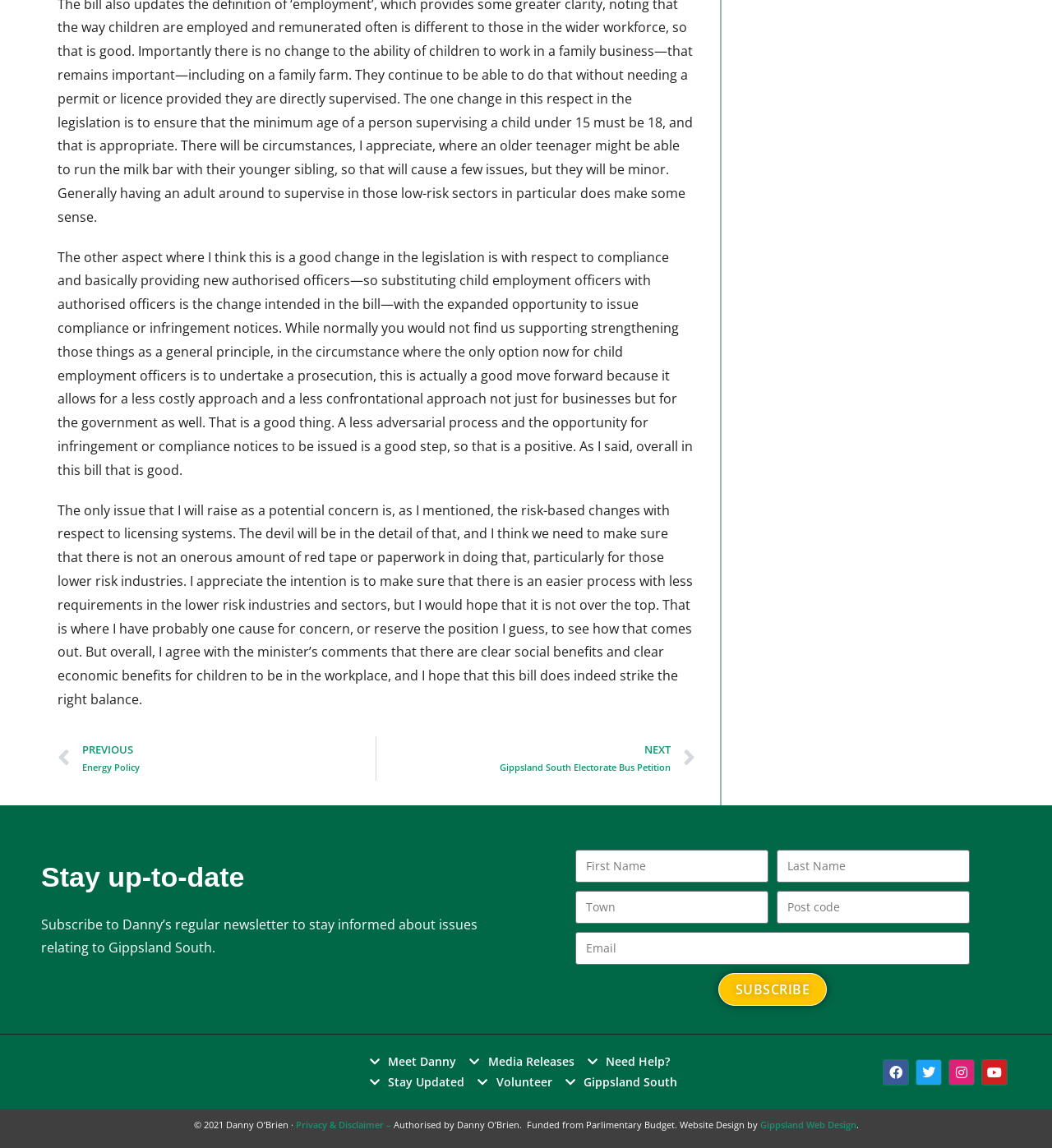Identify the bounding box coordinates for the region to click in order to carry out this instruction: "learn more about Suzy’s Zoo". Provide the coordinates using four float numbers between 0 and 1, formatted as [left, top, right, bottom].

None